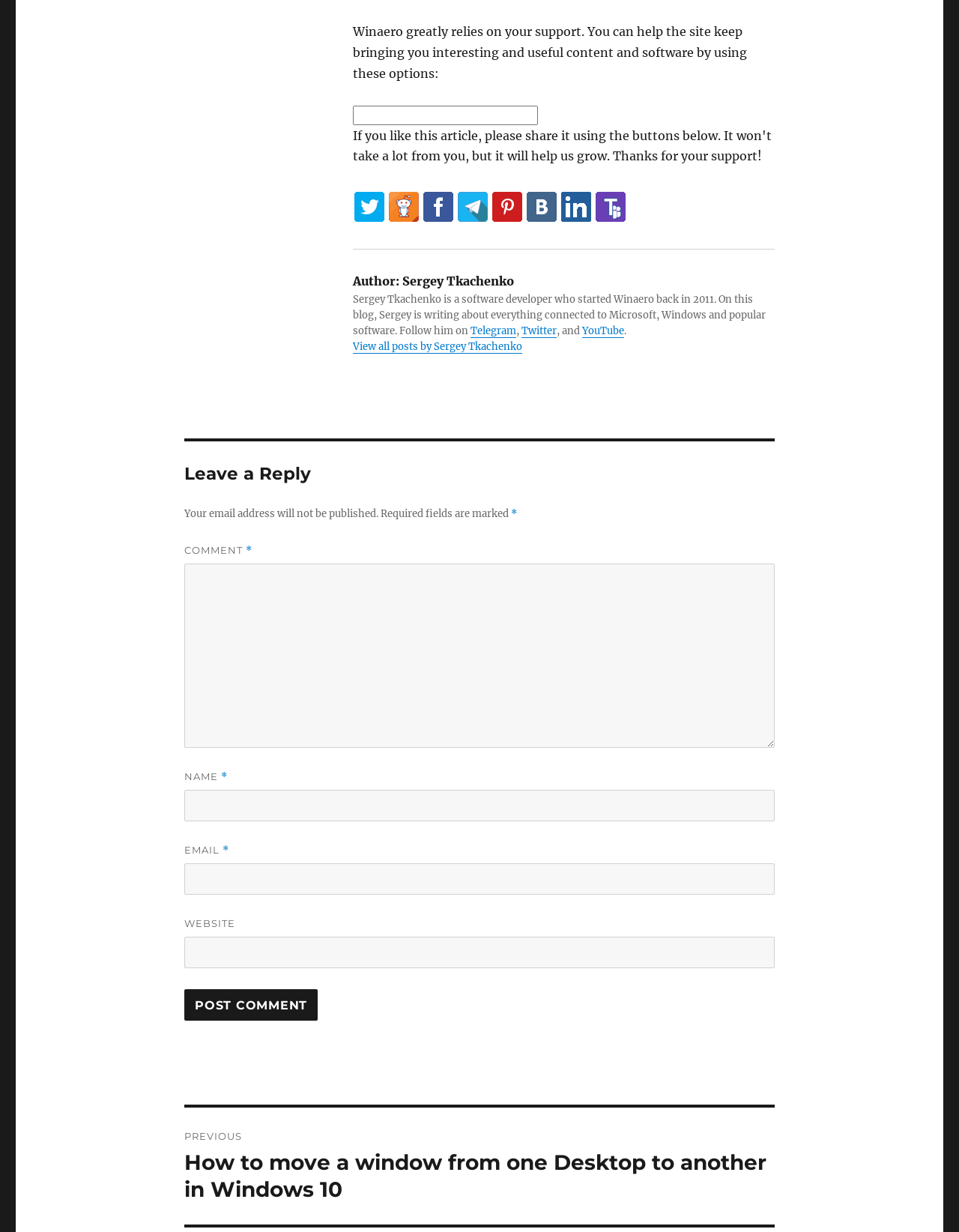Determine the bounding box coordinates of the region to click in order to accomplish the following instruction: "Enter your name". Provide the coordinates as four float numbers between 0 and 1, specifically [left, top, right, bottom].

[0.192, 0.641, 0.808, 0.667]